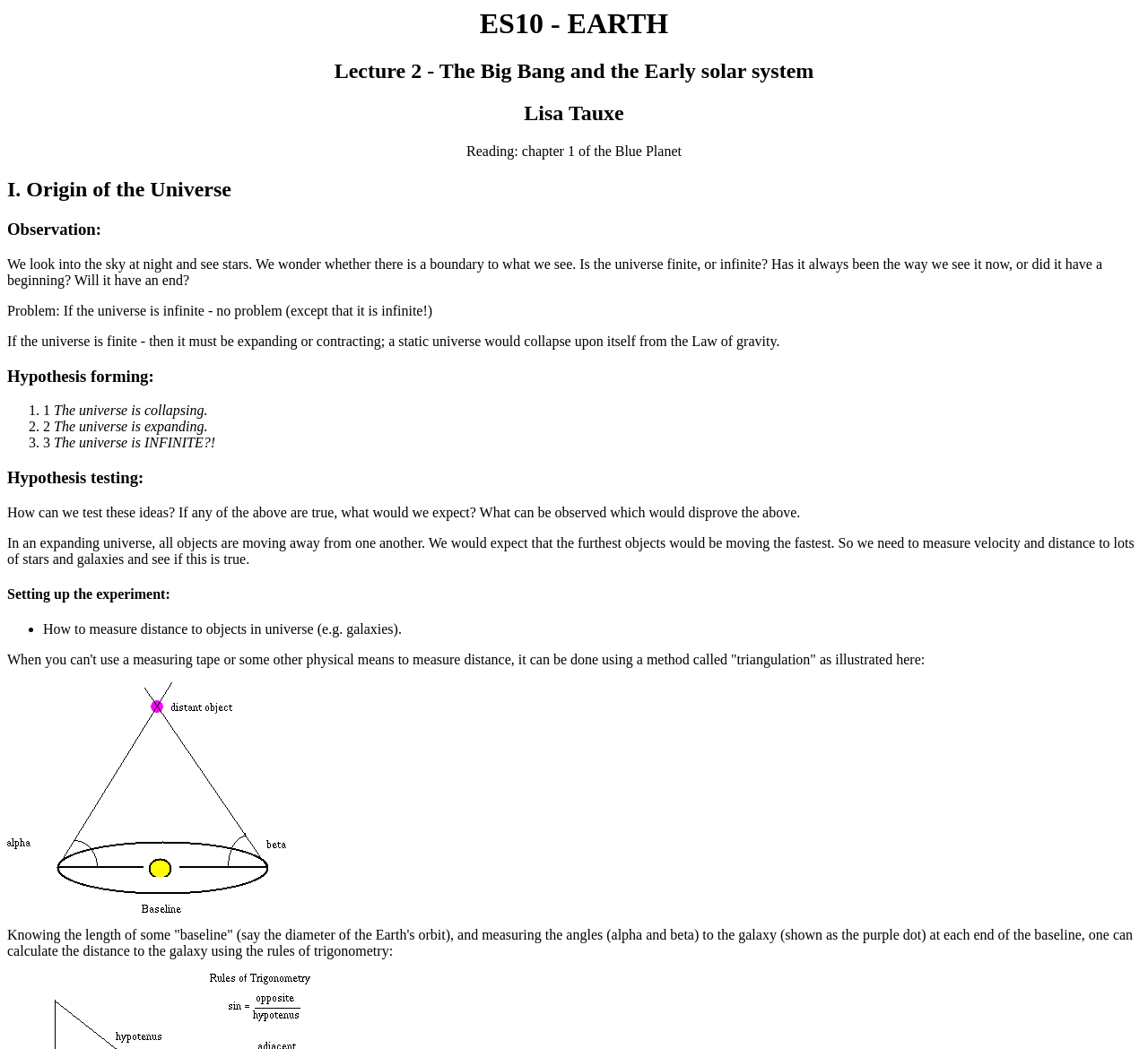Who is the author of the lecture?
Give a detailed response to the question by analyzing the screenshot.

The author of the lecture is mentioned in the heading 'Lisa Tauxe' which is located below the heading 'Lecture 2 - The Big Bang and the Early solar system'.